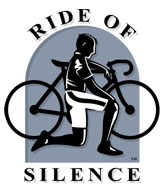Describe all the aspects of the image extensively.

The image displays the logo of the "Ride of Silence," an event dedicated to honoring cyclists who have been injured or killed on the road. The logo features a silhouette of a cyclist kneeling next to a bicycle, set against a gray background. The phrase "RIDE OF SILENCE" is artistically placed above the silhouette, emphasizing the somber and reflective nature of the event. This initiative encourages participants to ride in mourning while promoting awareness and safety for all road users. It symbolizes solidarity among cyclists and the importance of sharing the road responsibly.